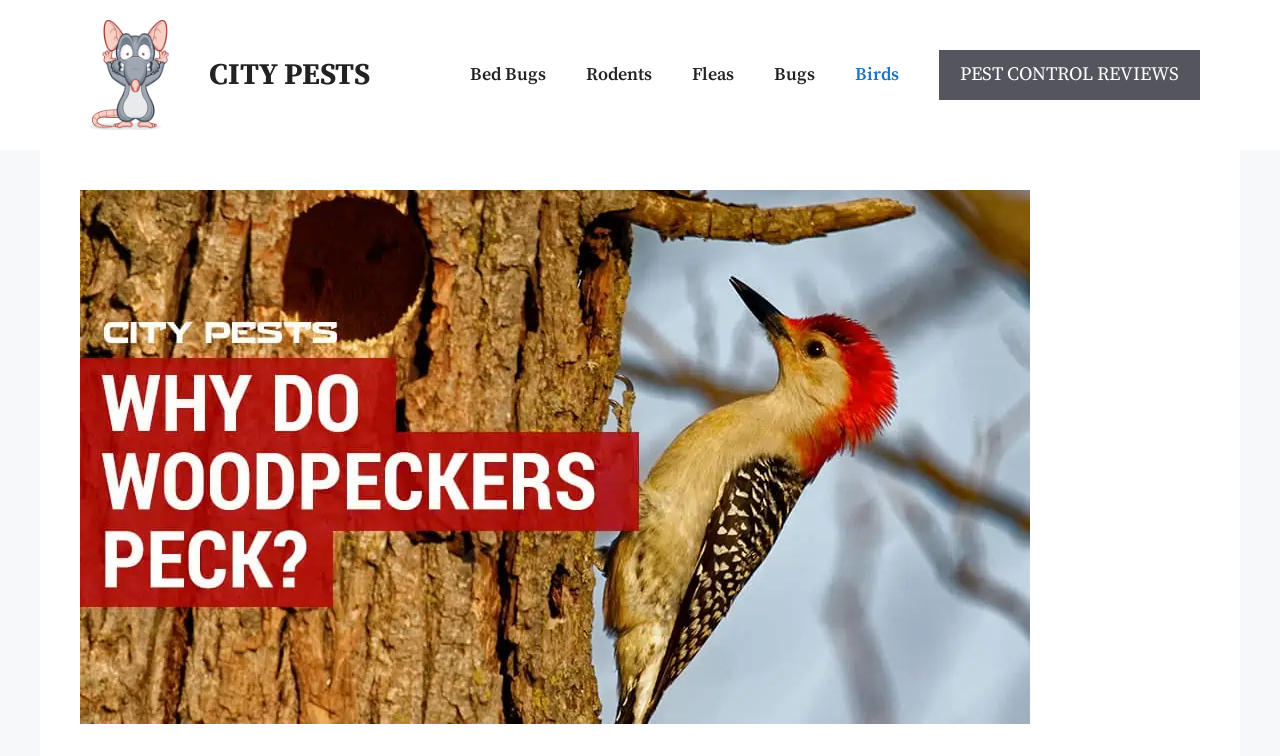Please determine the bounding box of the UI element that matches this description: alt="CITY PESTS". The coordinates should be given as (top-left x, top-left y, bottom-right x, bottom-right y), with all values between 0 and 1.

[0.062, 0.083, 0.148, 0.113]